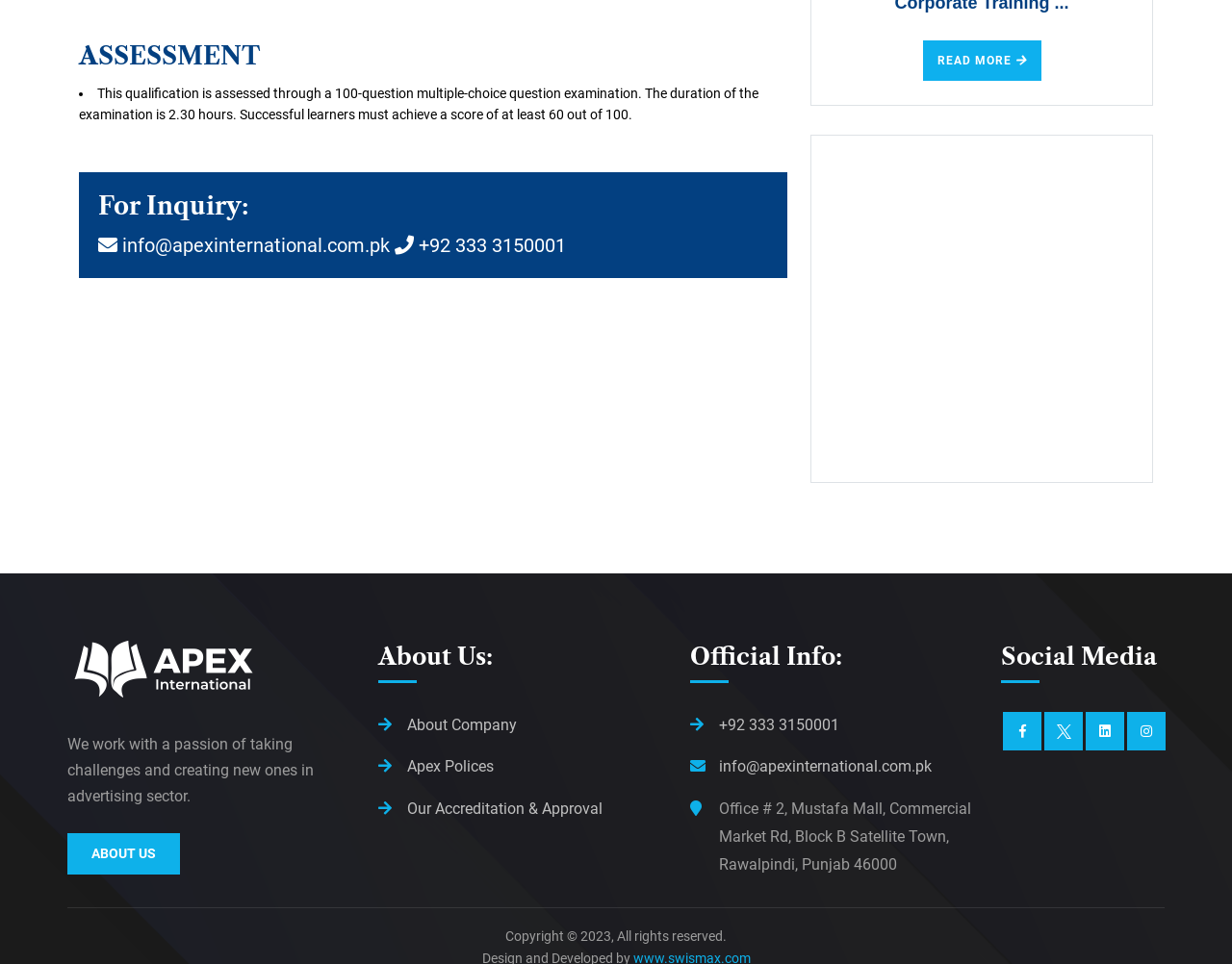What is the copyright year? Examine the screenshot and reply using just one word or a brief phrase.

2023